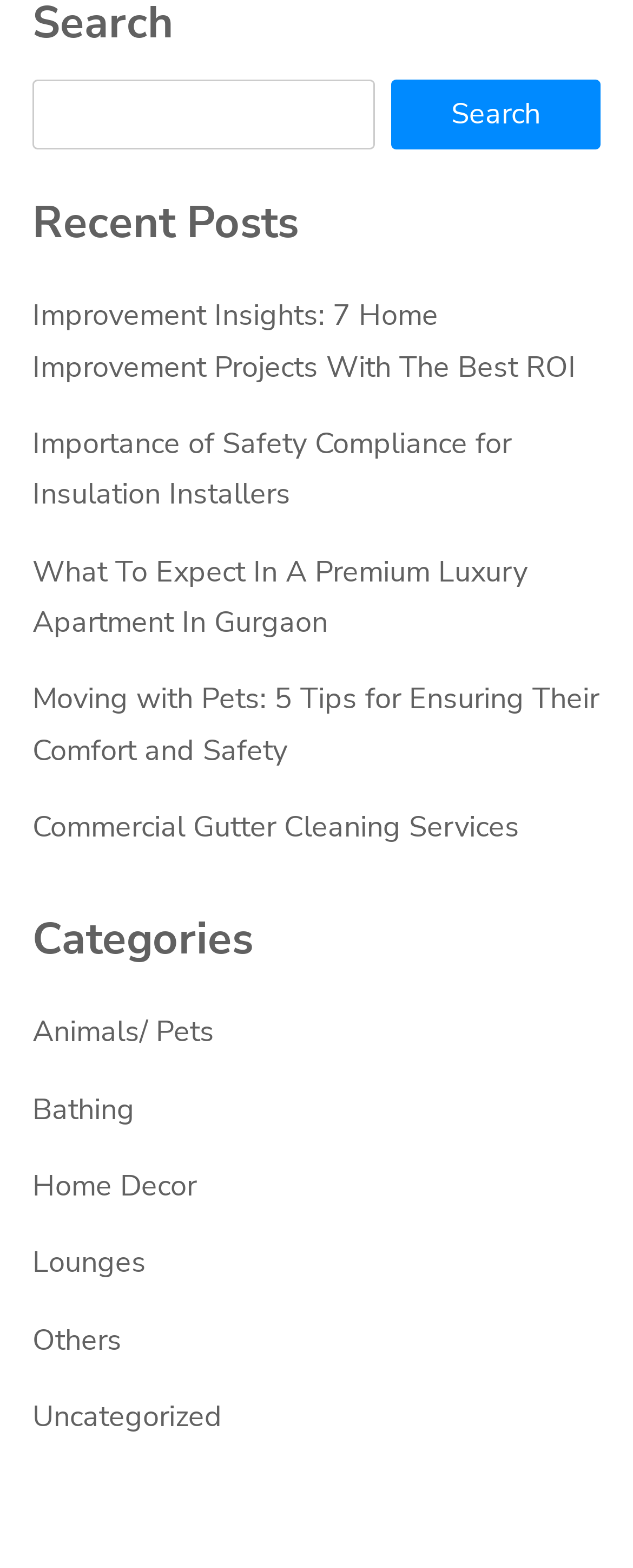Determine the bounding box coordinates of the target area to click to execute the following instruction: "Read the recent post about home improvement."

[0.051, 0.189, 0.91, 0.246]